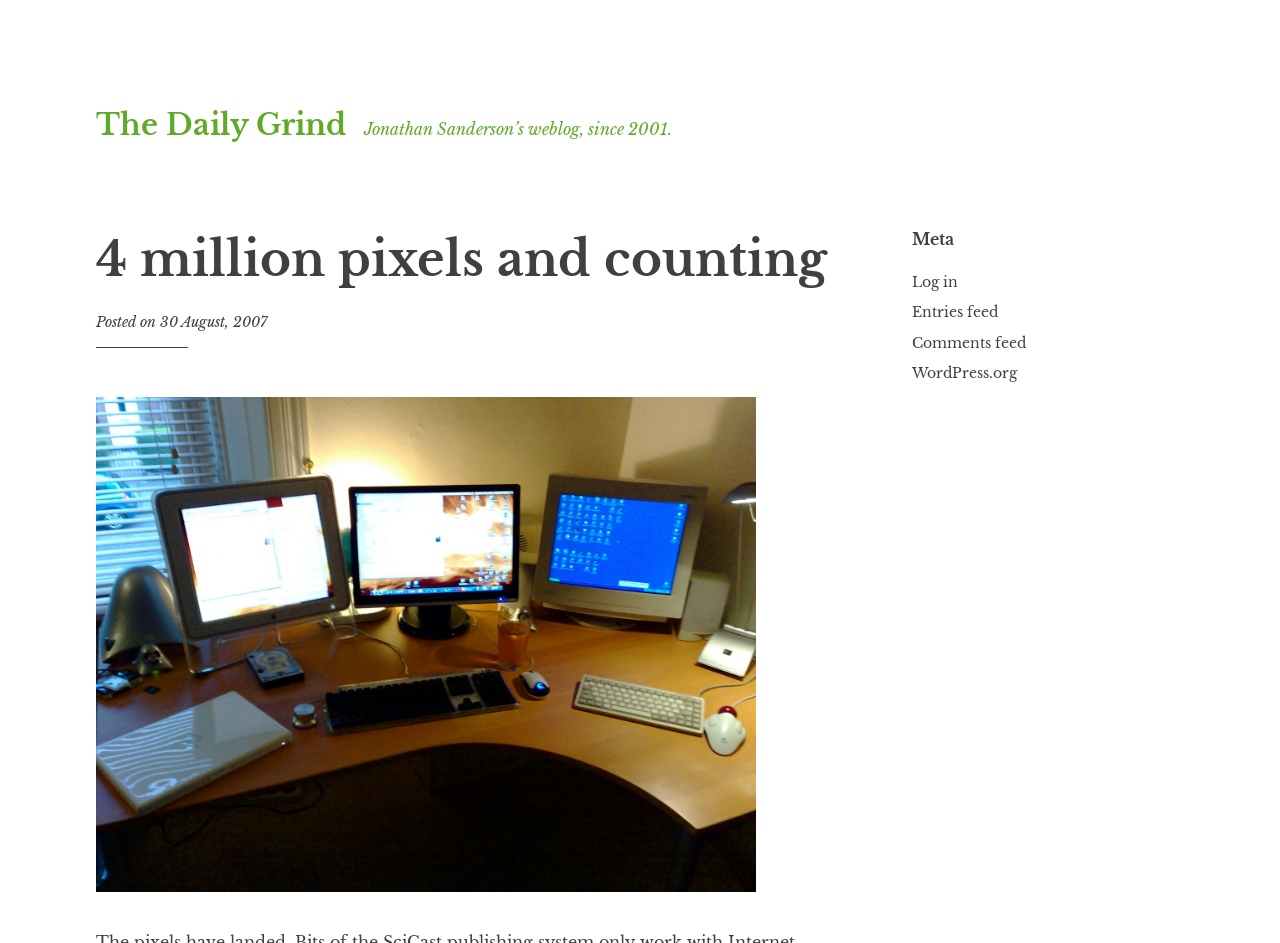Give a complete and precise description of the webpage's appearance.

The webpage is a blog post titled "4 million pixels and counting – The Daily Grind". At the top left, there is a link to "Skip to content". Next to it, there is a link to the blog's title, "The Daily Grind". Below the title, there is a brief description of the blog, "Jonathan Sanderson’s weblog, since 2001".

The main content of the blog post is a header section that spans across the top half of the page. It contains the title "4 million pixels and counting" in a large font, followed by the post date "30 August, 2007" and the author's name "Jonathan Sanderson". Below the header, there is a large image that takes up most of the page's width.

On the right side of the page, there is a complementary section that contains links to "Log in", "Entries feed", "Comments feed", and "WordPress.org". Above this section, there is a heading that reads "Meta".

There are a total of 7 links on the page, including the ones in the header section and the complementary section. There is one image on the page, which is a large photograph that takes up most of the page's width.